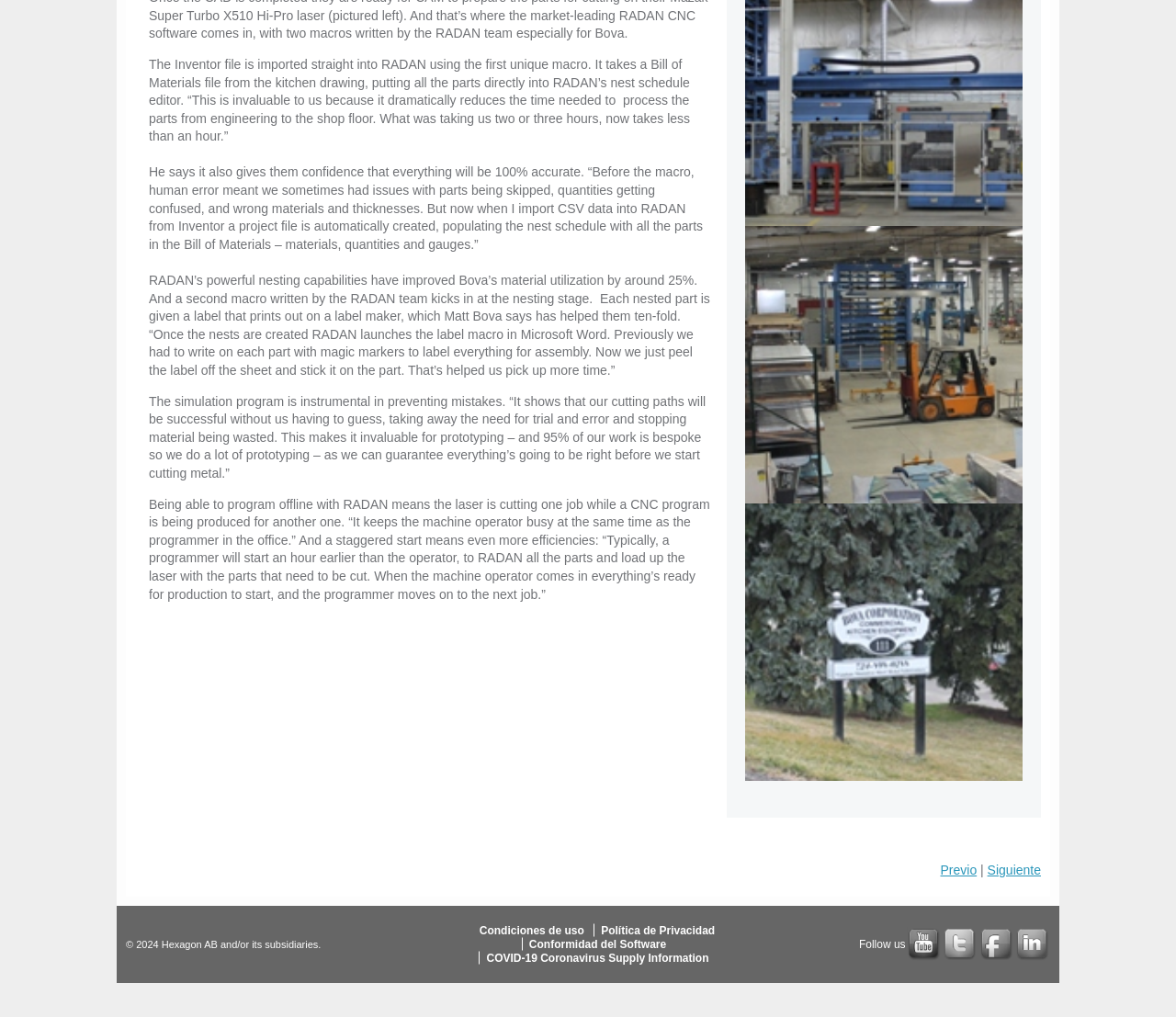Determine the bounding box coordinates in the format (top-left x, top-left y, bottom-right x, bottom-right y). Ensure all values are floating point numbers between 0 and 1. Identify the bounding box of the UI element described by: Condiciones de uso

[0.408, 0.909, 0.497, 0.922]